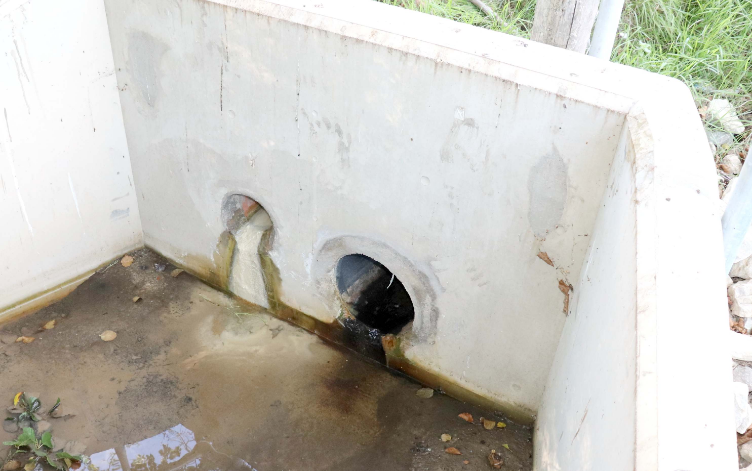Please provide a detailed answer to the question below by examining the image:
Is the right opening active?

The answer is obtained by understanding the context of the image, which mentions that the right opening appears to be inactive, with no visible flow, implying that it is not currently discharging any liquid.